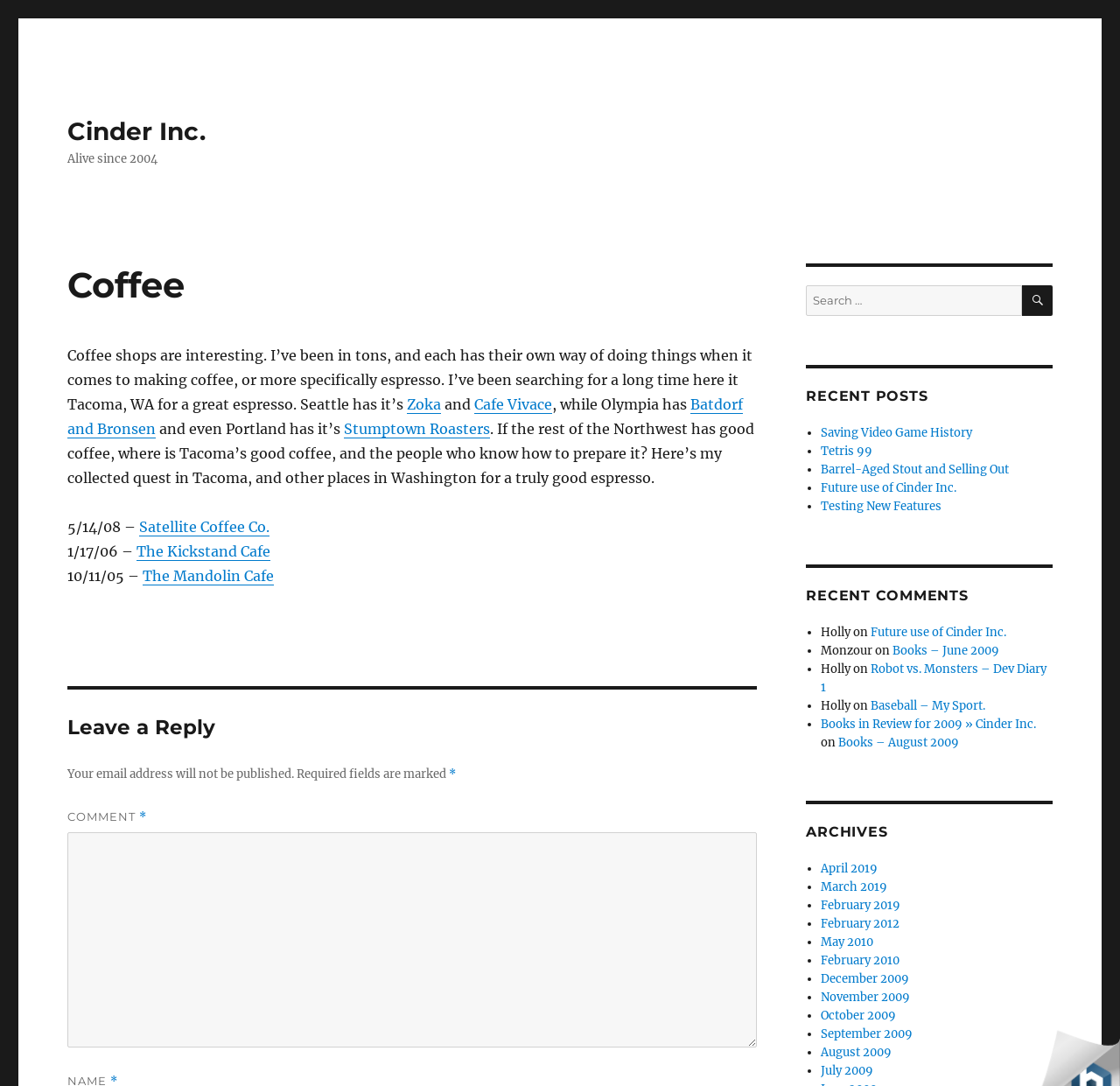Provide a one-word or short-phrase answer to the question:
What is the name of the cafe mentioned in the article?

Satellite Coffee Co.